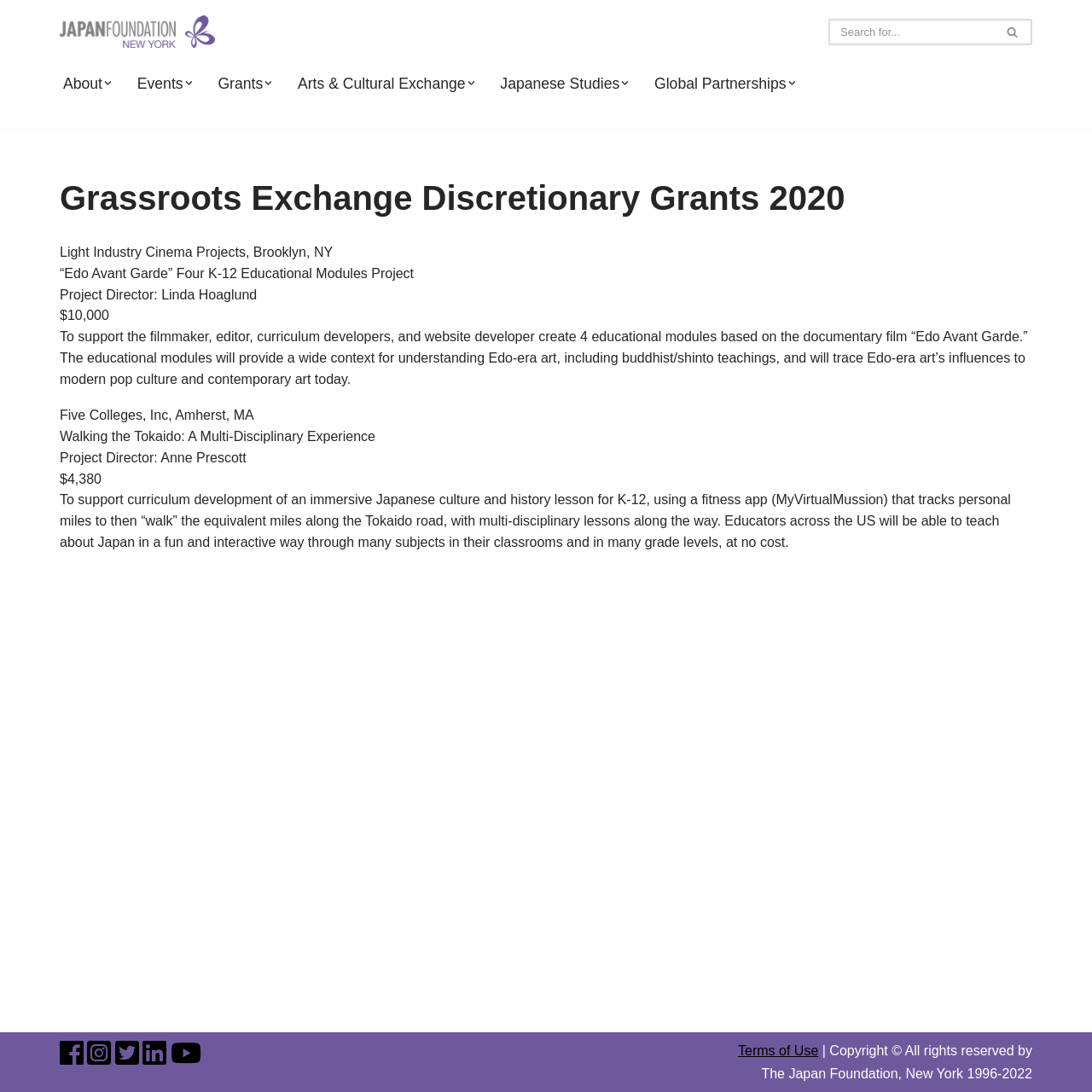Respond concisely with one word or phrase to the following query:
How many grants are listed on this page?

2